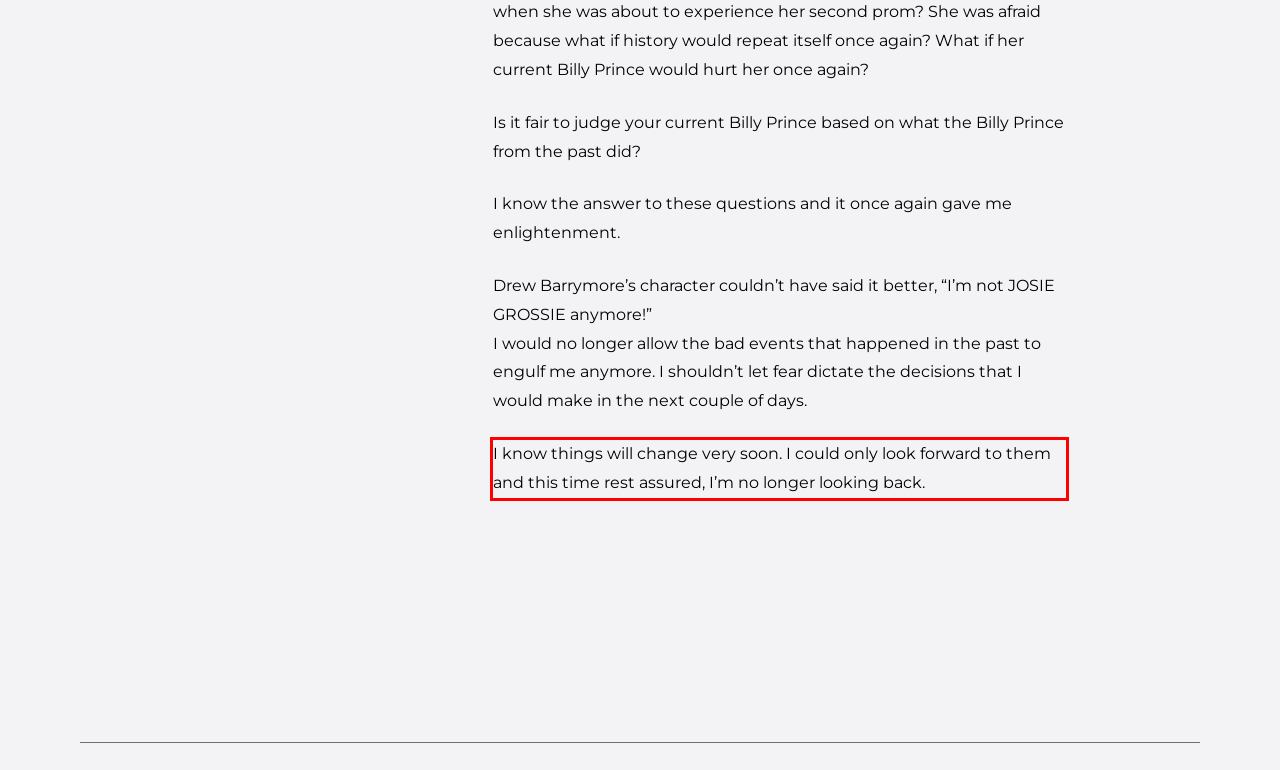You are looking at a screenshot of a webpage with a red rectangle bounding box. Use OCR to identify and extract the text content found inside this red bounding box.

I know things will change very soon. I could only look forward to them and this time rest assured, I’m no longer looking back.